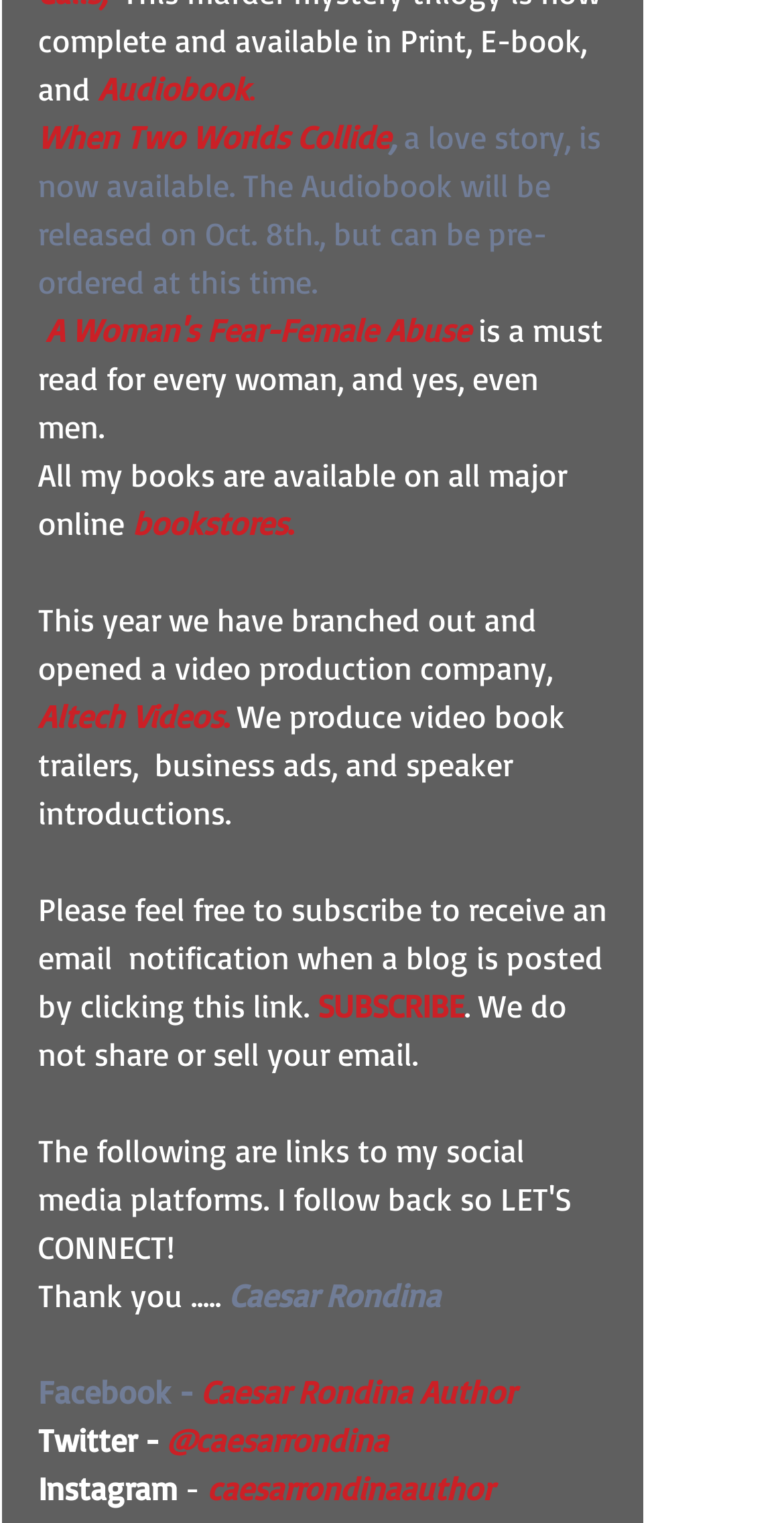Pinpoint the bounding box coordinates of the clickable element to carry out the following instruction: "Subscribe to receive email notifications."

[0.405, 0.647, 0.592, 0.673]